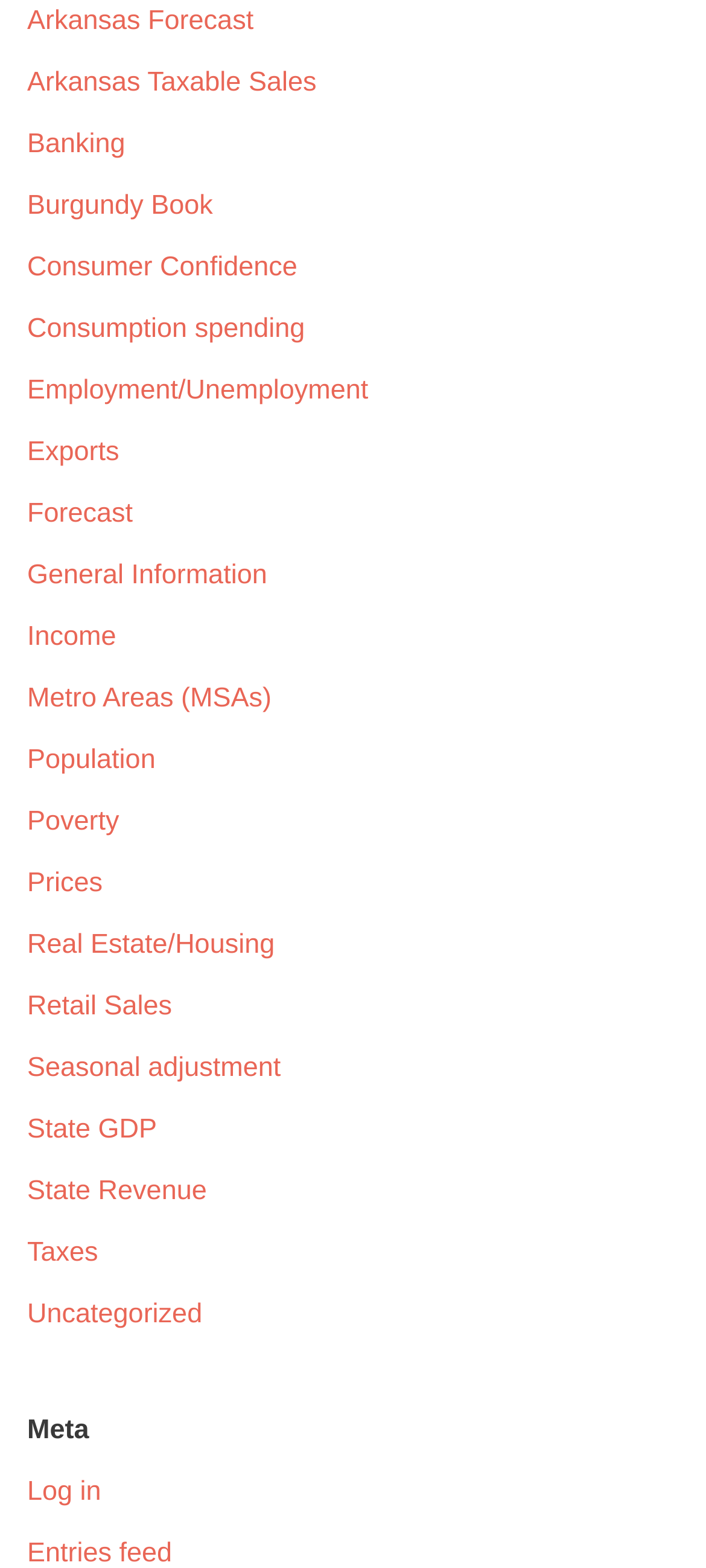Specify the bounding box coordinates of the region I need to click to perform the following instruction: "Log in to the system". The coordinates must be four float numbers in the range of 0 to 1, i.e., [left, top, right, bottom].

[0.038, 0.941, 0.143, 0.961]